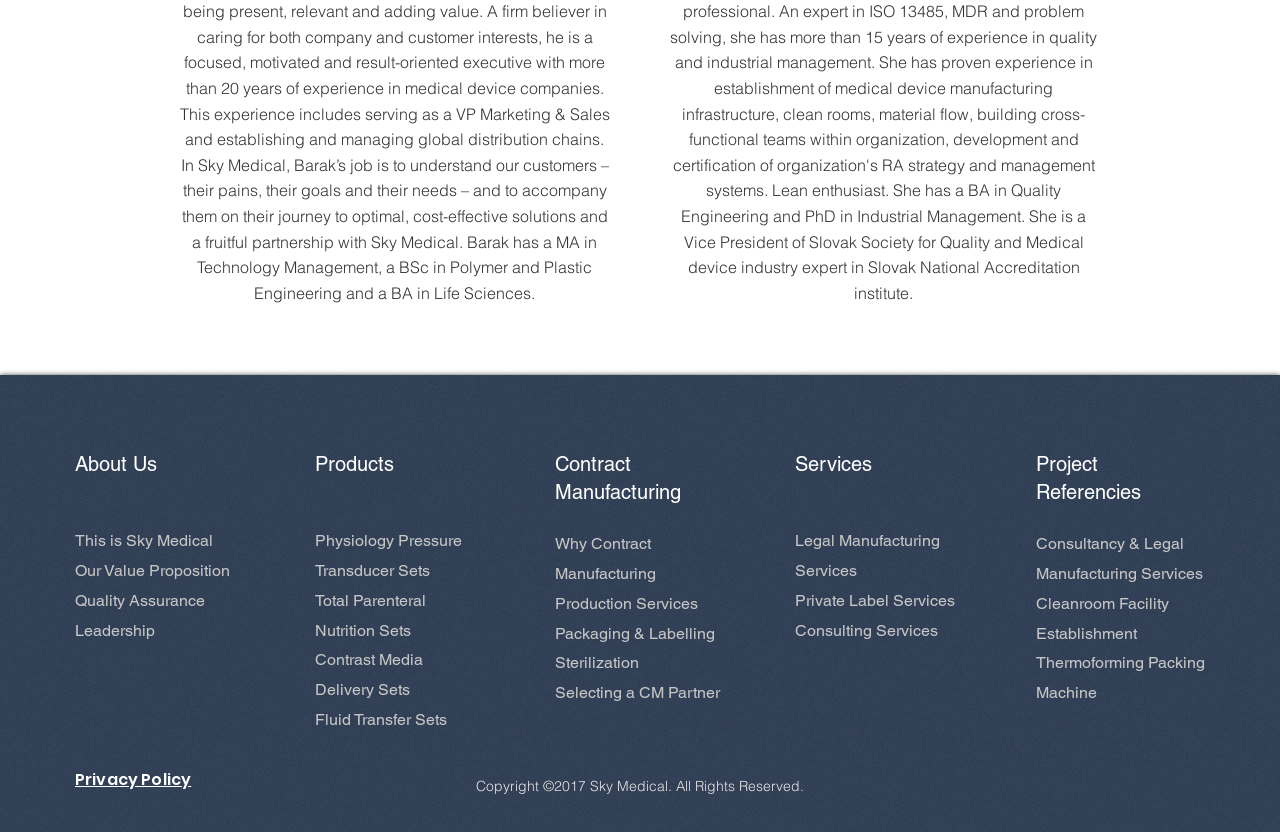What is the purpose of the 'Contract Manufacturing' service?
Provide a short answer using one word or a brief phrase based on the image.

Production services